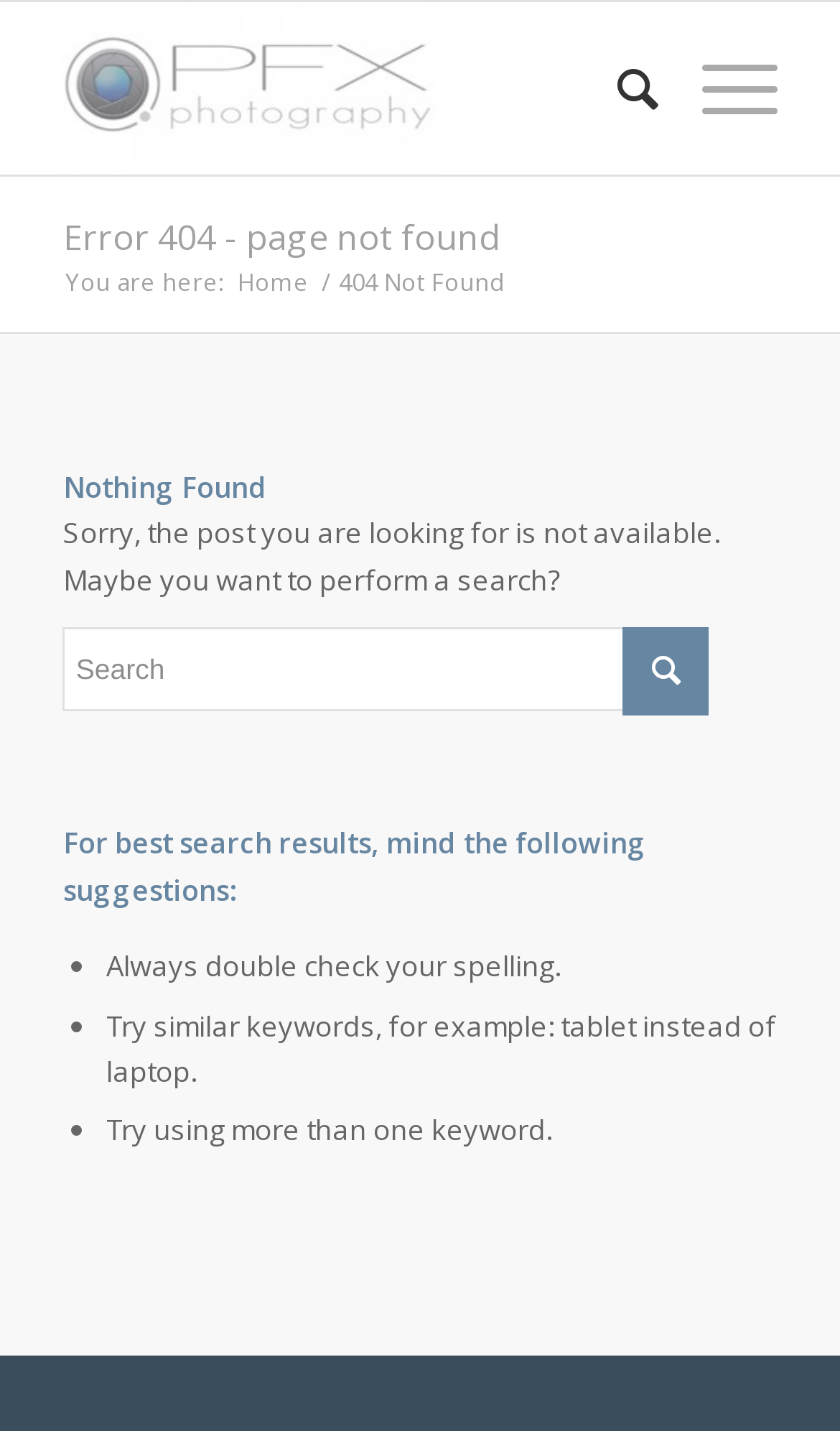Respond with a single word or phrase to the following question: What is the error code on this page?

404